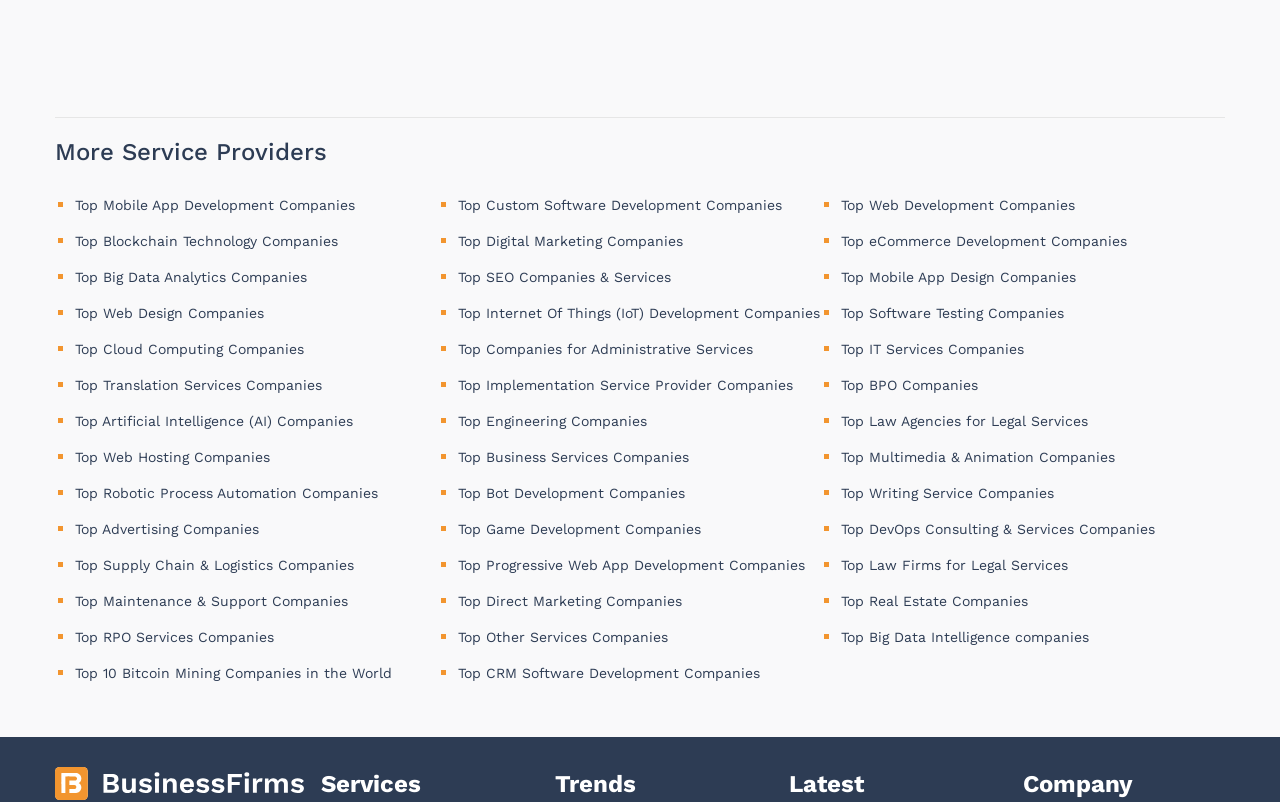Is there a category for law firms?
Answer the question with as much detail as possible.

I found two links on the webpage that mention law firms: 'Top Law Agencies for Legal Services' and 'Top Law Firms for Legal Services', which suggests that there is a category for law firms.